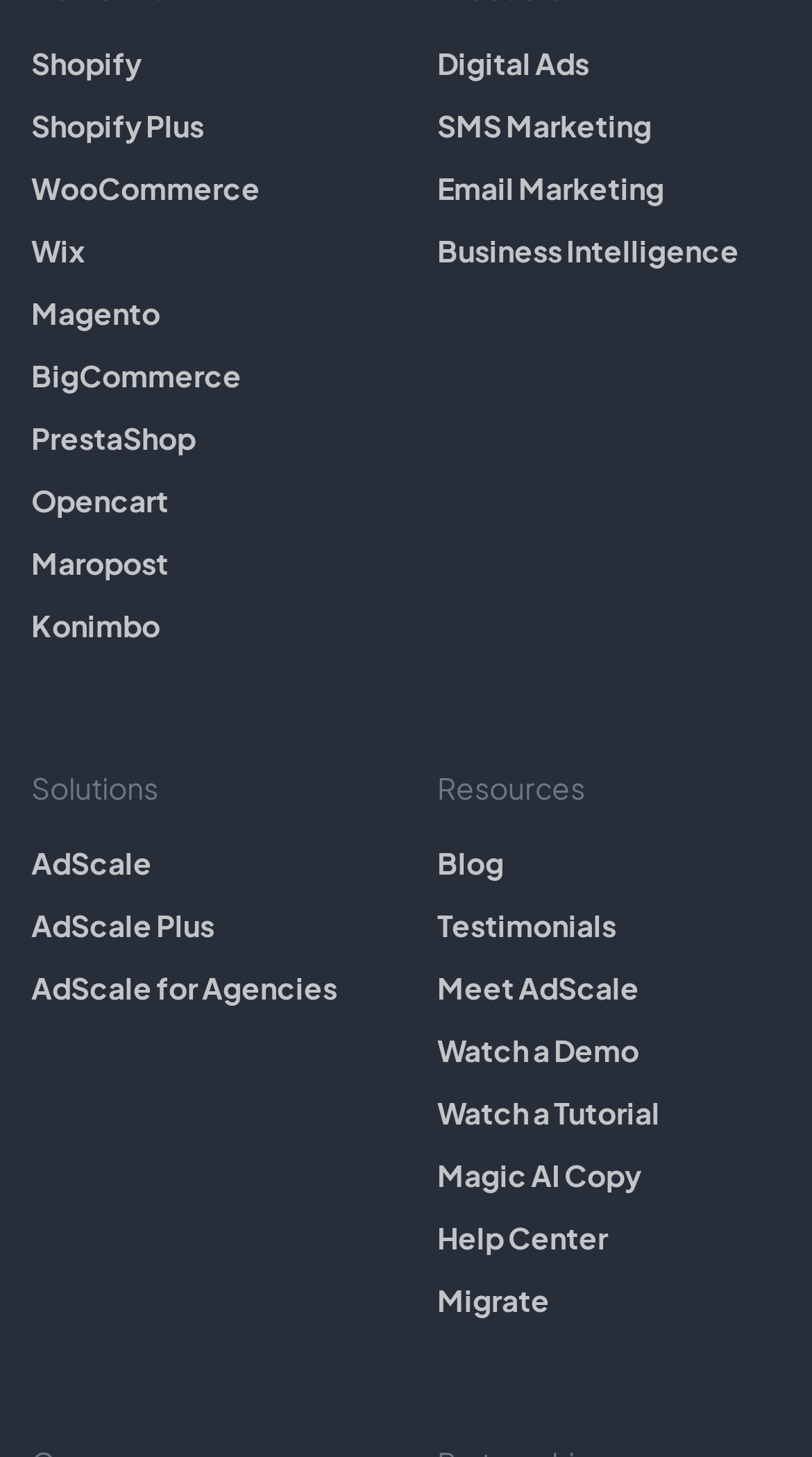Please identify the bounding box coordinates of the element that needs to be clicked to execute the following command: "Explore AdScale". Provide the bounding box using four float numbers between 0 and 1, formatted as [left, top, right, bottom].

[0.038, 0.578, 0.462, 0.607]